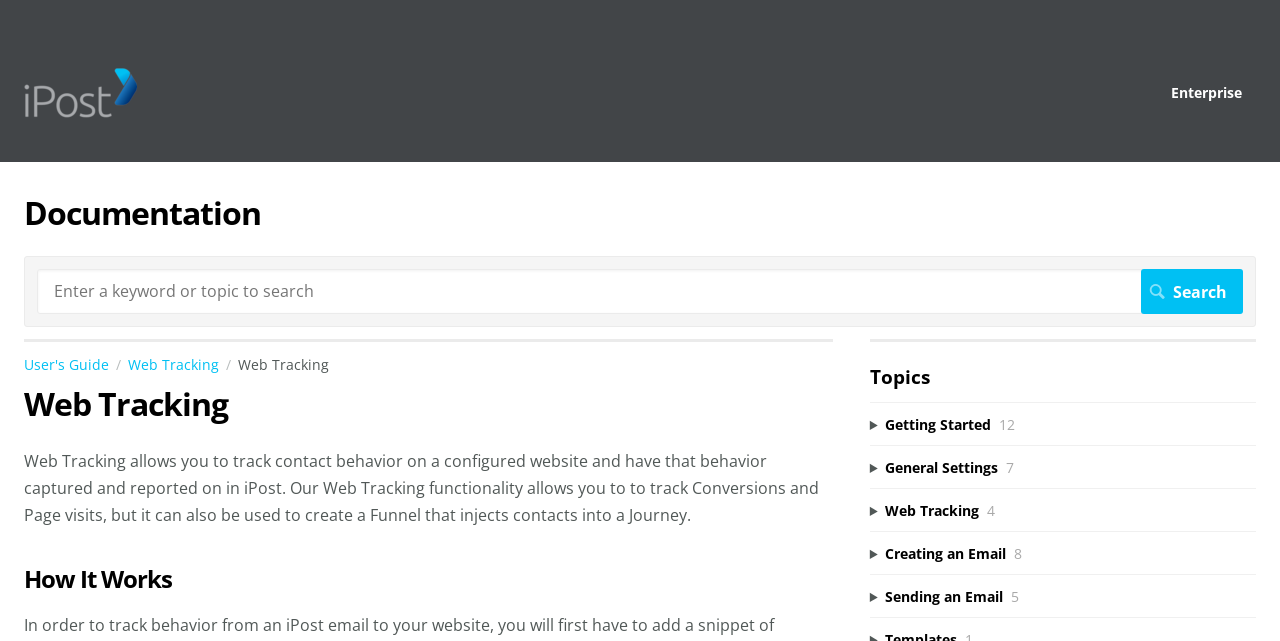Determine the bounding box coordinates for the clickable element required to fulfill the instruction: "Click on Enterprise". Provide the coordinates as four float numbers between 0 and 1, i.e., [left, top, right, bottom].

[0.915, 0.129, 0.97, 0.159]